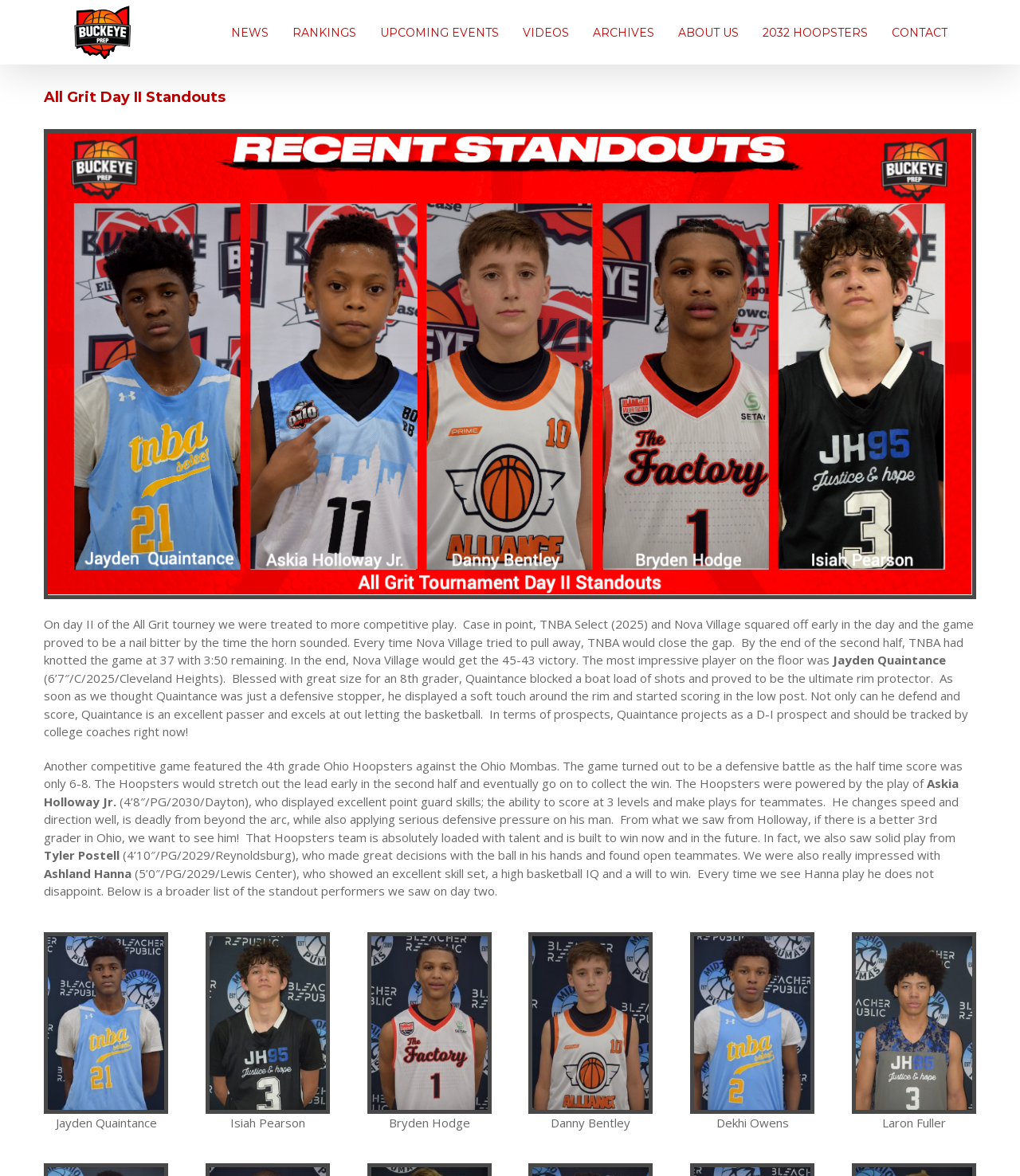Please locate the bounding box coordinates of the element that needs to be clicked to achieve the following instruction: "View All Grit Day II Standouts". The coordinates should be four float numbers between 0 and 1, i.e., [left, top, right, bottom].

[0.043, 0.075, 0.957, 0.091]